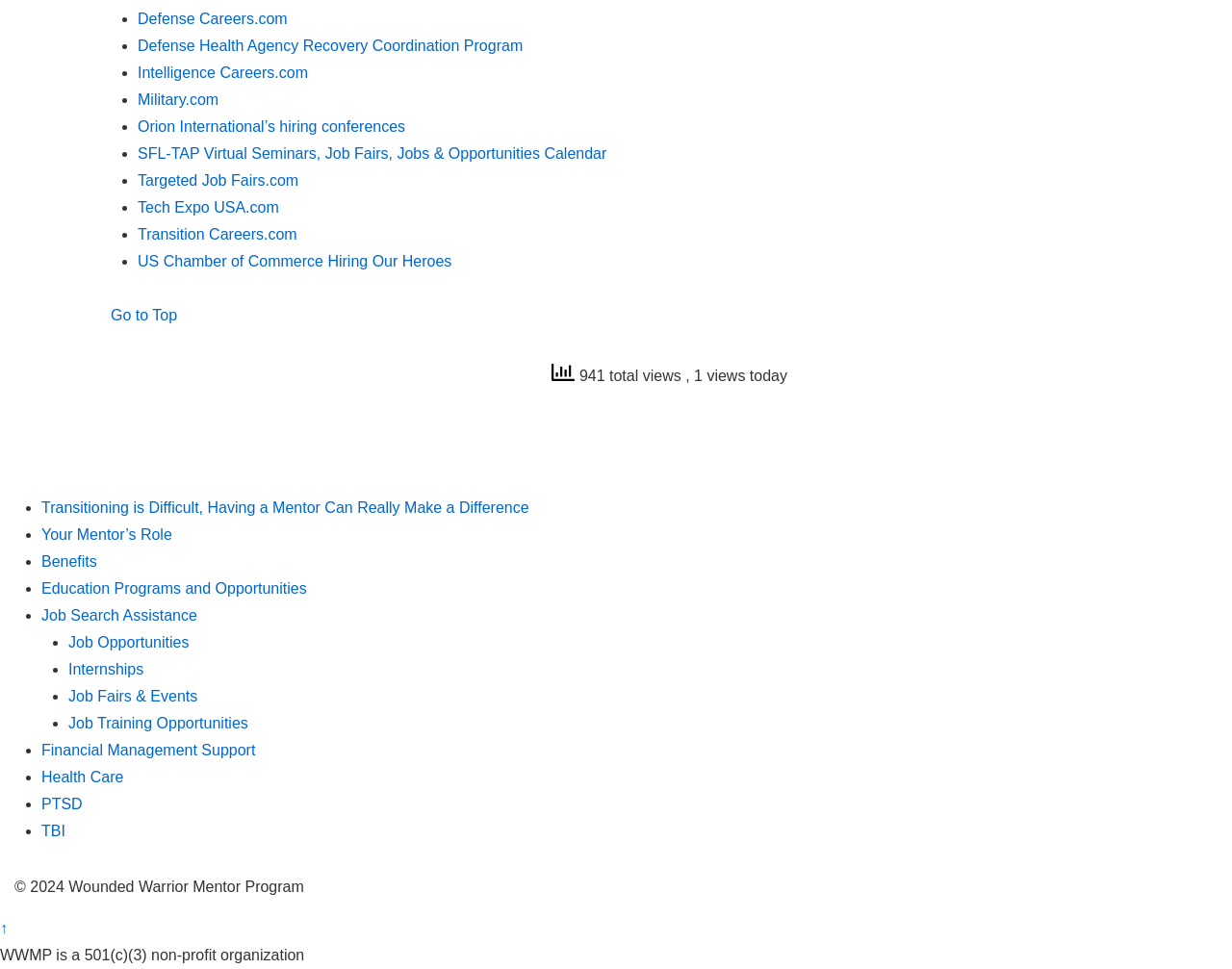Show the bounding box coordinates for the HTML element as described: "Go to Top".

[0.09, 0.317, 0.144, 0.334]